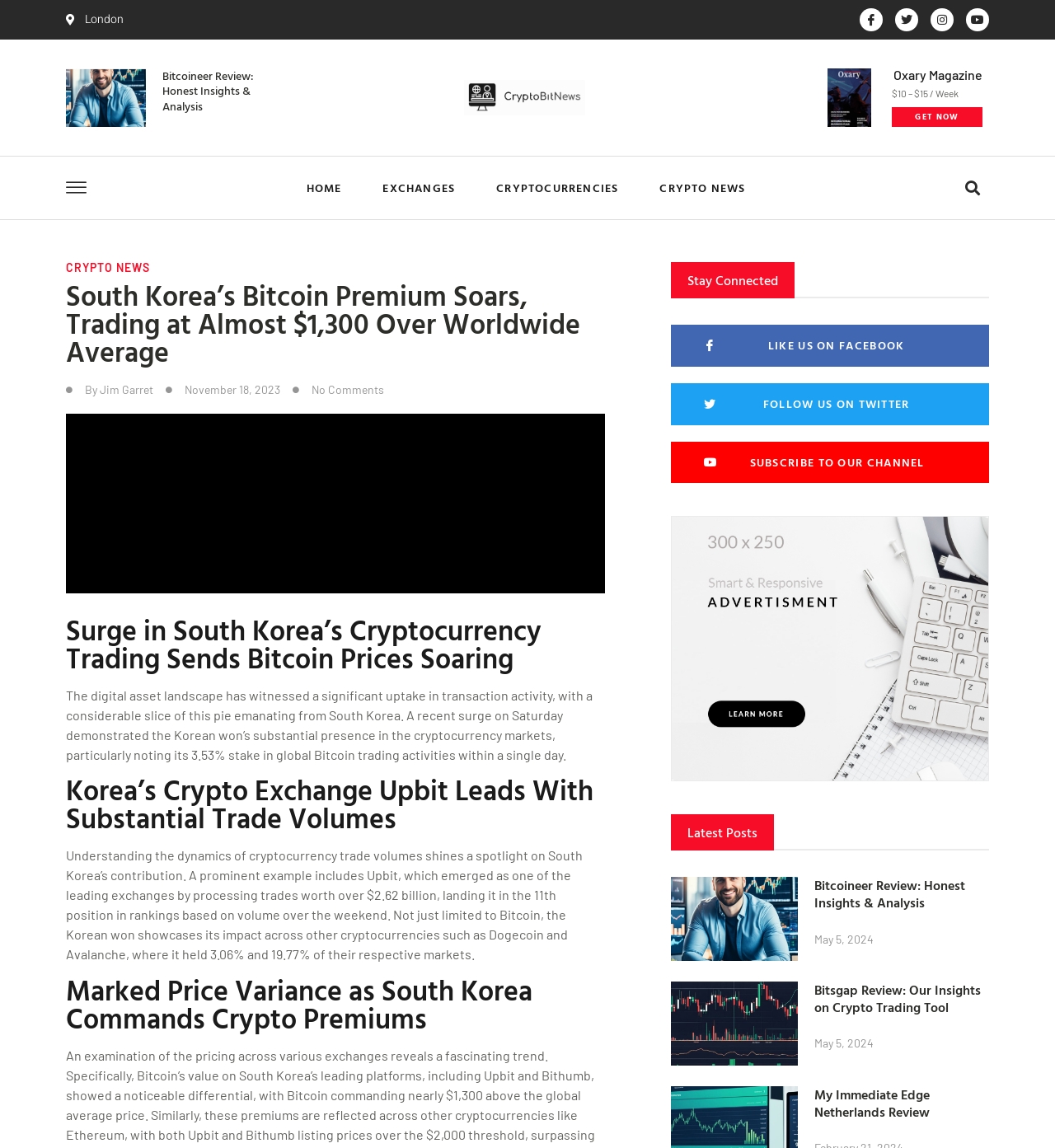Locate the bounding box coordinates of the clickable area to execute the instruction: "Go to HOME page". Provide the coordinates as four float numbers between 0 and 1, represented as [left, top, right, bottom].

[0.29, 0.153, 0.324, 0.174]